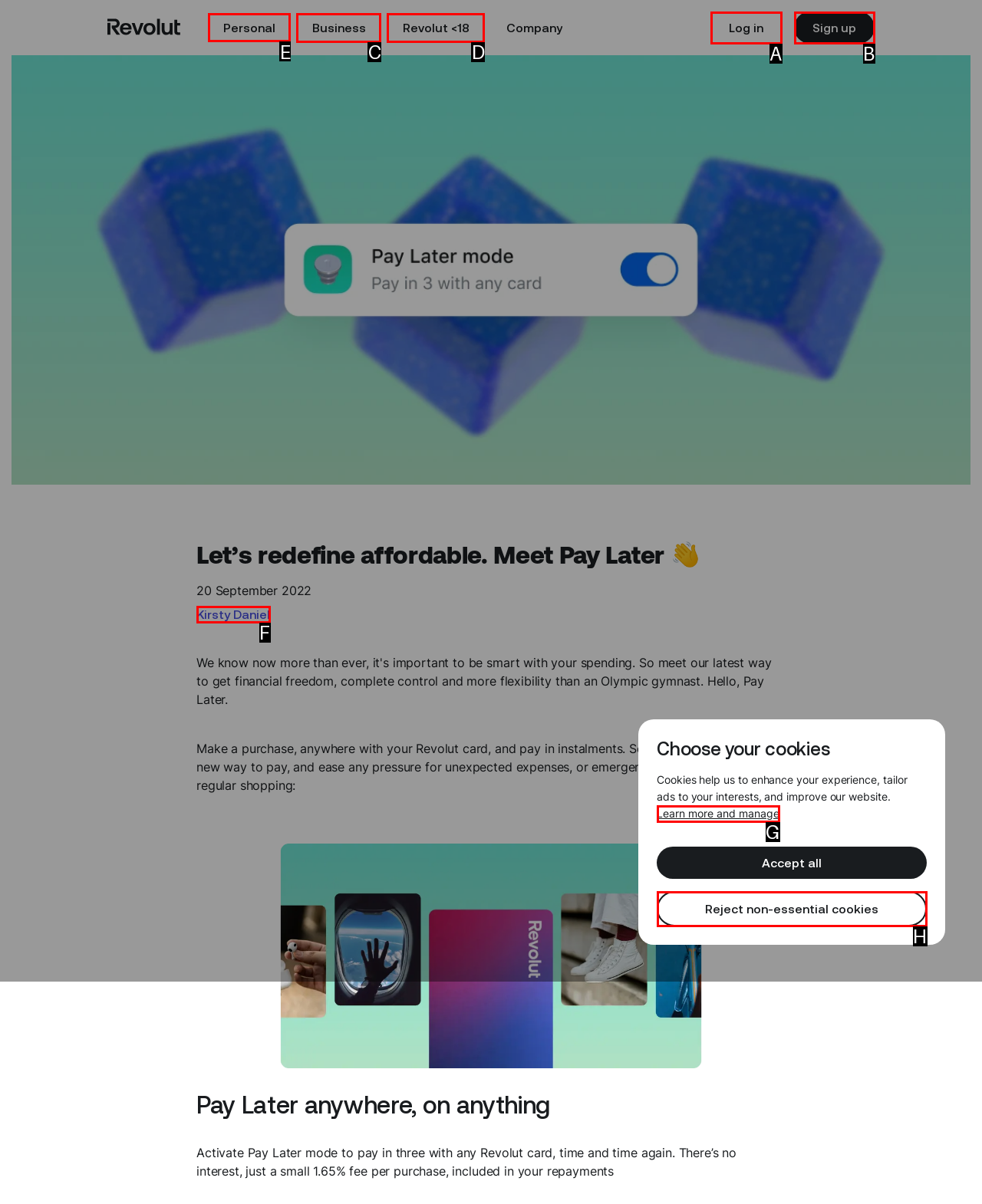Which lettered option should I select to achieve the task: Go to Personal homepage according to the highlighted elements in the screenshot?

E